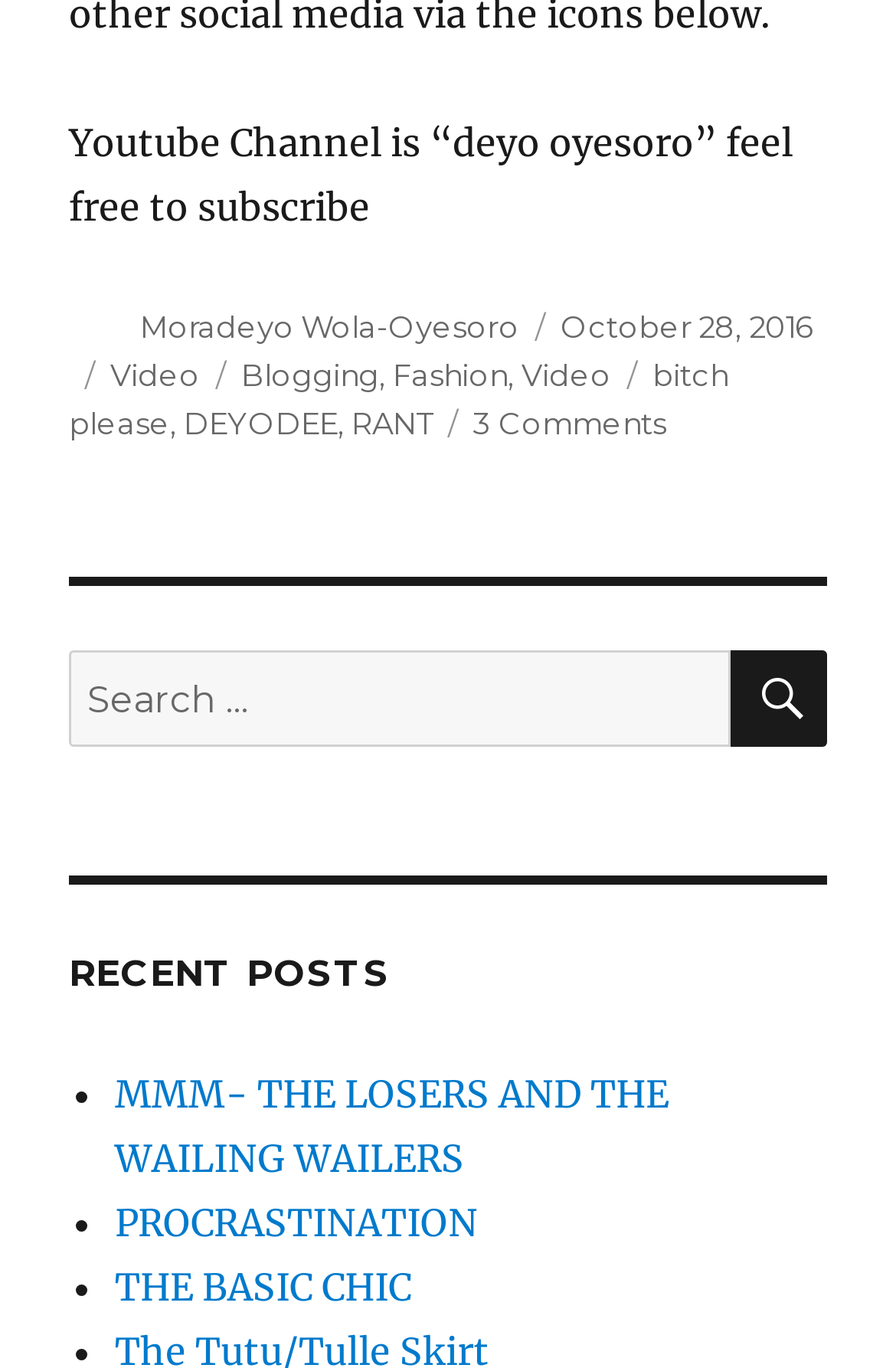Determine the bounding box for the UI element that matches this description: "Fashion".

[0.438, 0.261, 0.567, 0.287]